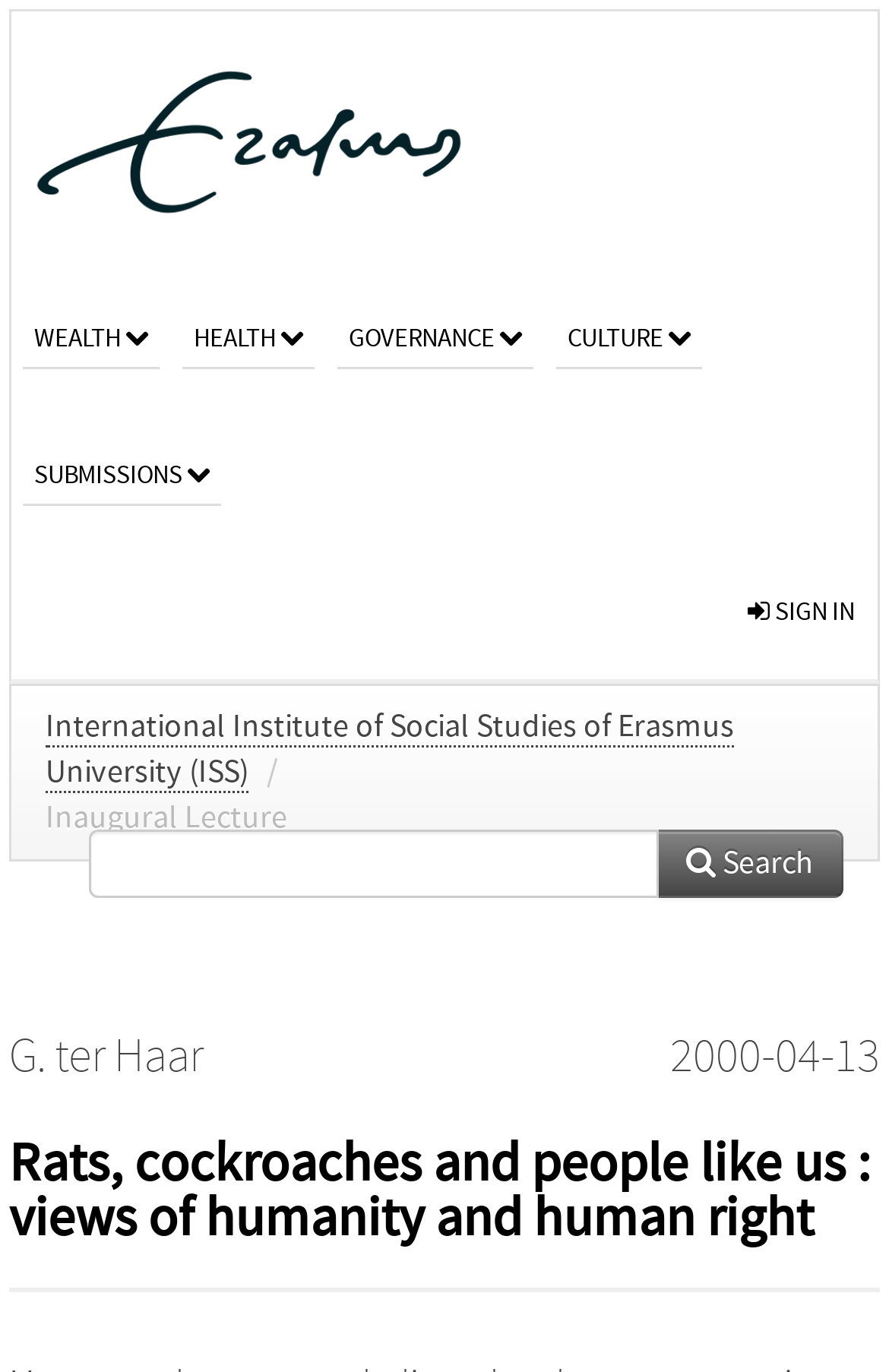Please predict the bounding box coordinates (top-left x, top-left y, bottom-right x, bottom-right y) for the UI element in the screenshot that fits the description: parent_node: WEALTH

[0.0, 0.008, 0.564, 0.197]